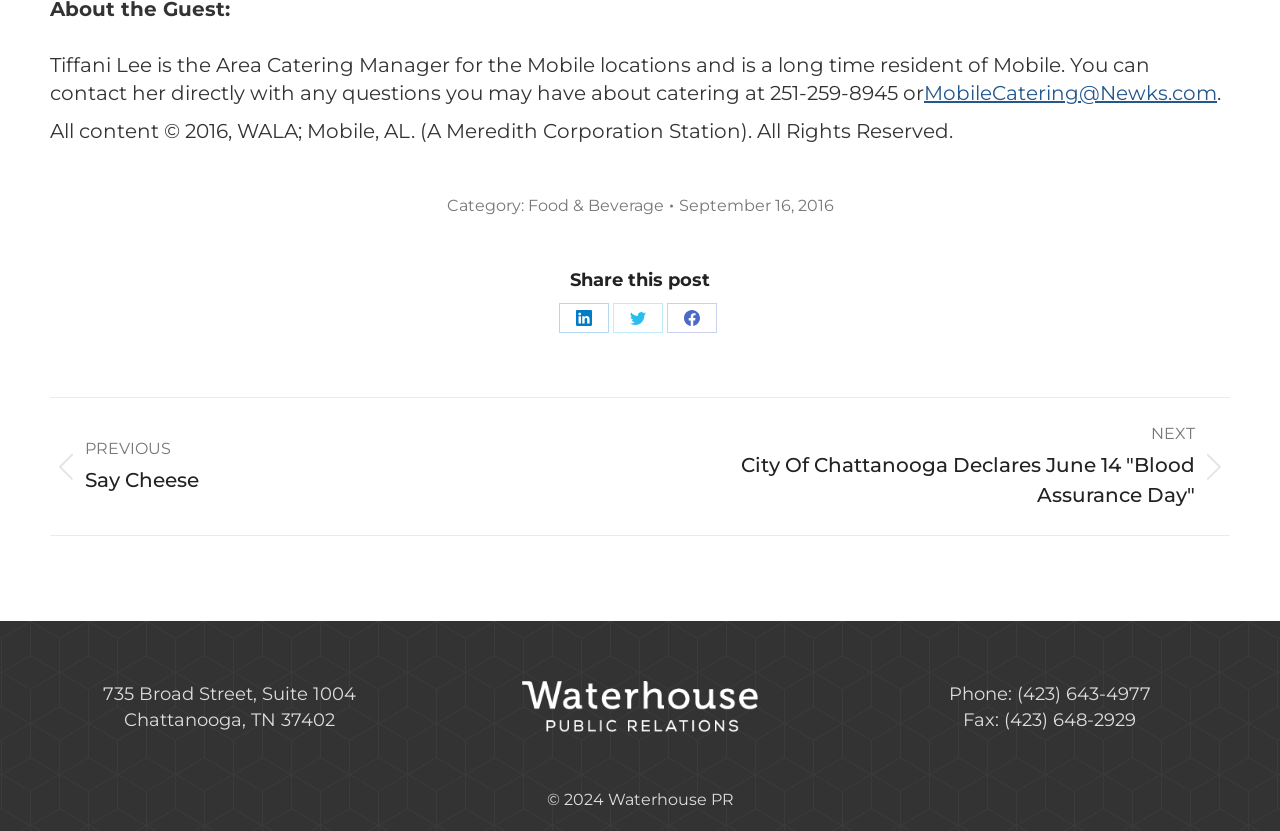Determine the bounding box coordinates of the clickable region to carry out the instruction: "Go to previous post: Say Cheese".

[0.039, 0.509, 0.477, 0.614]